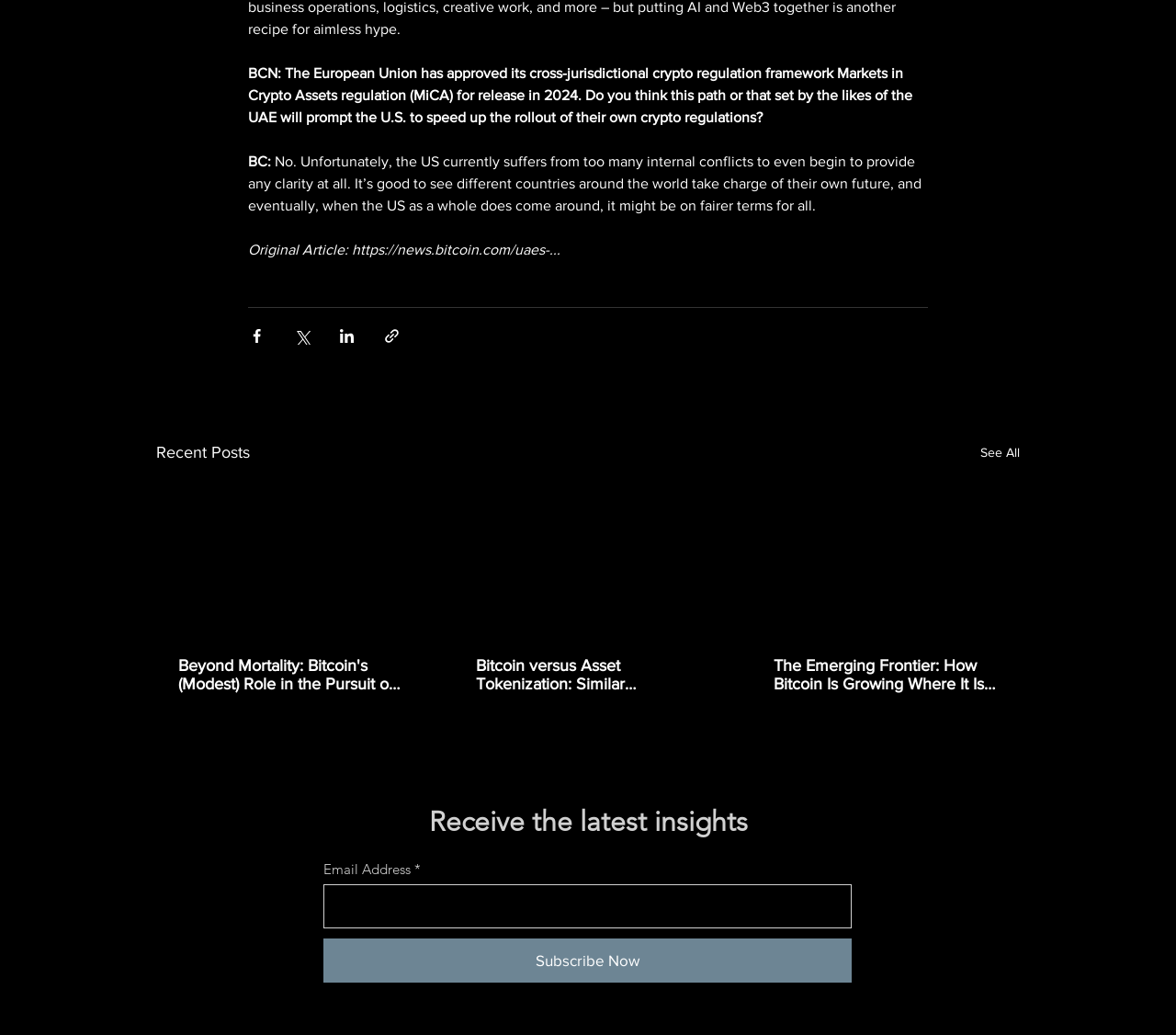Provide your answer to the question using just one word or phrase: How many social media sharing options are available?

4